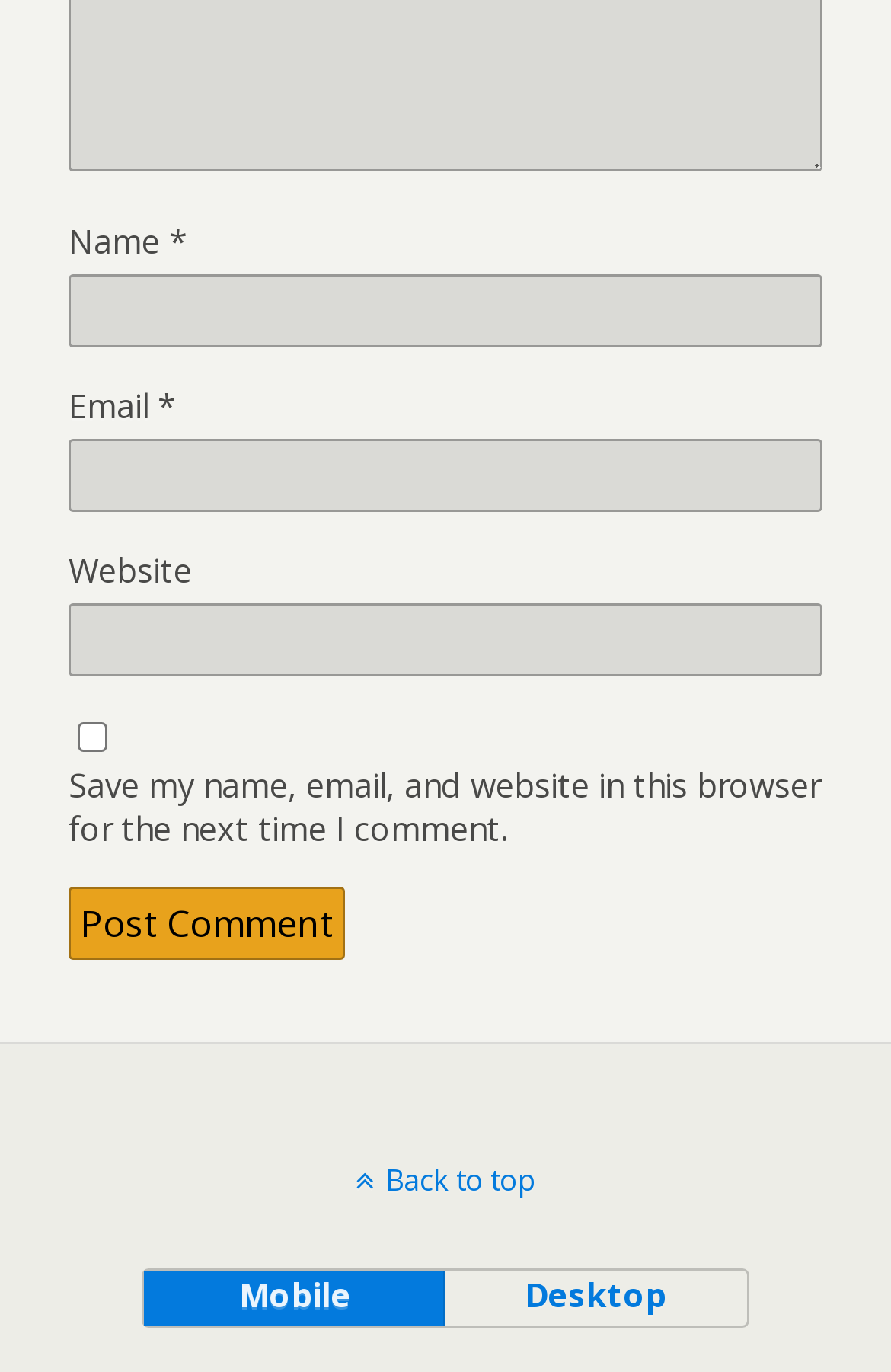Determine the bounding box coordinates of the clickable element to complete this instruction: "Type your website". Provide the coordinates in the format of four float numbers between 0 and 1, [left, top, right, bottom].

[0.077, 0.439, 0.923, 0.492]